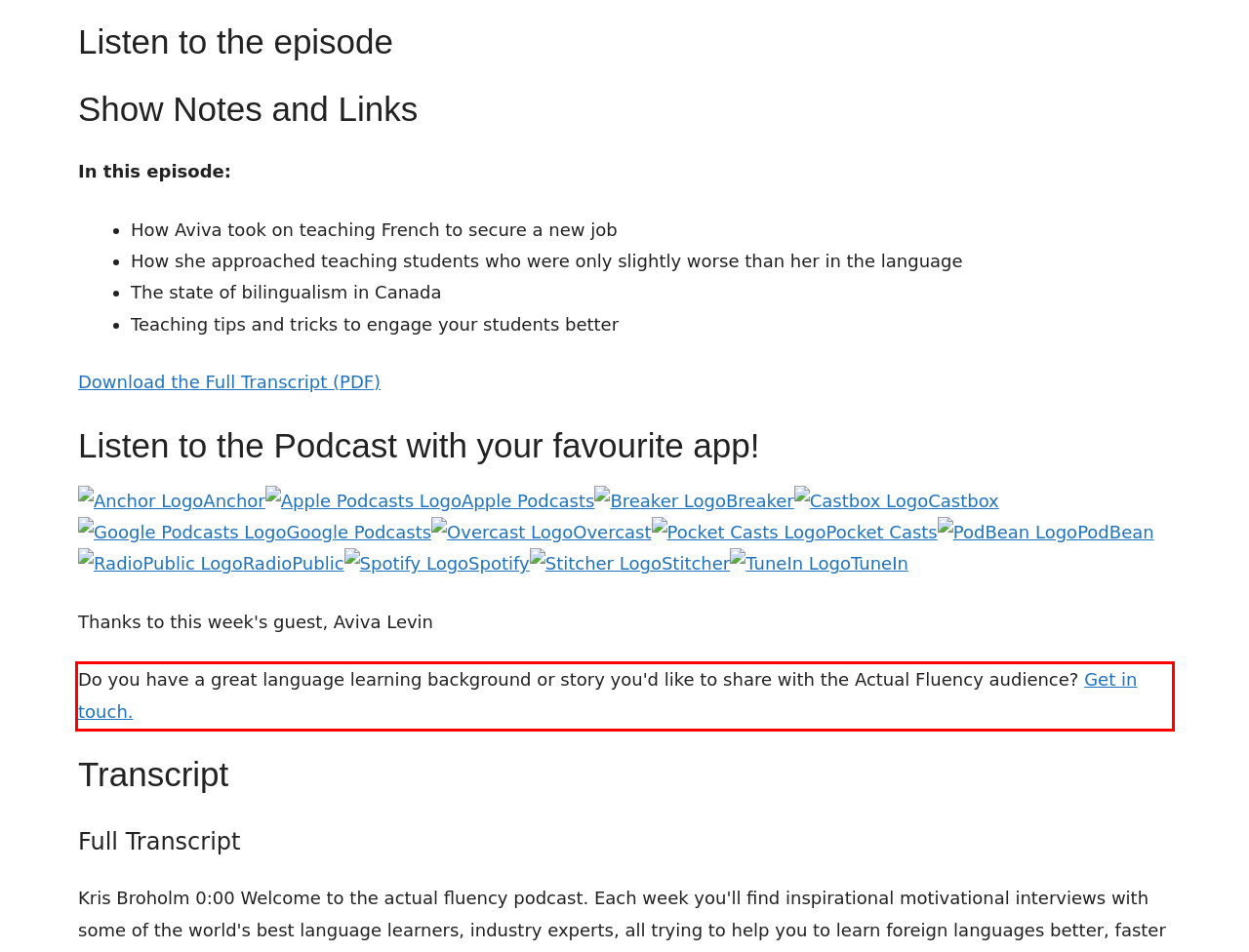Observe the screenshot of the webpage that includes a red rectangle bounding box. Conduct OCR on the content inside this red bounding box and generate the text.

Do you have a great language learning background or story you'd like to share with the Actual Fluency audience? Get in touch.